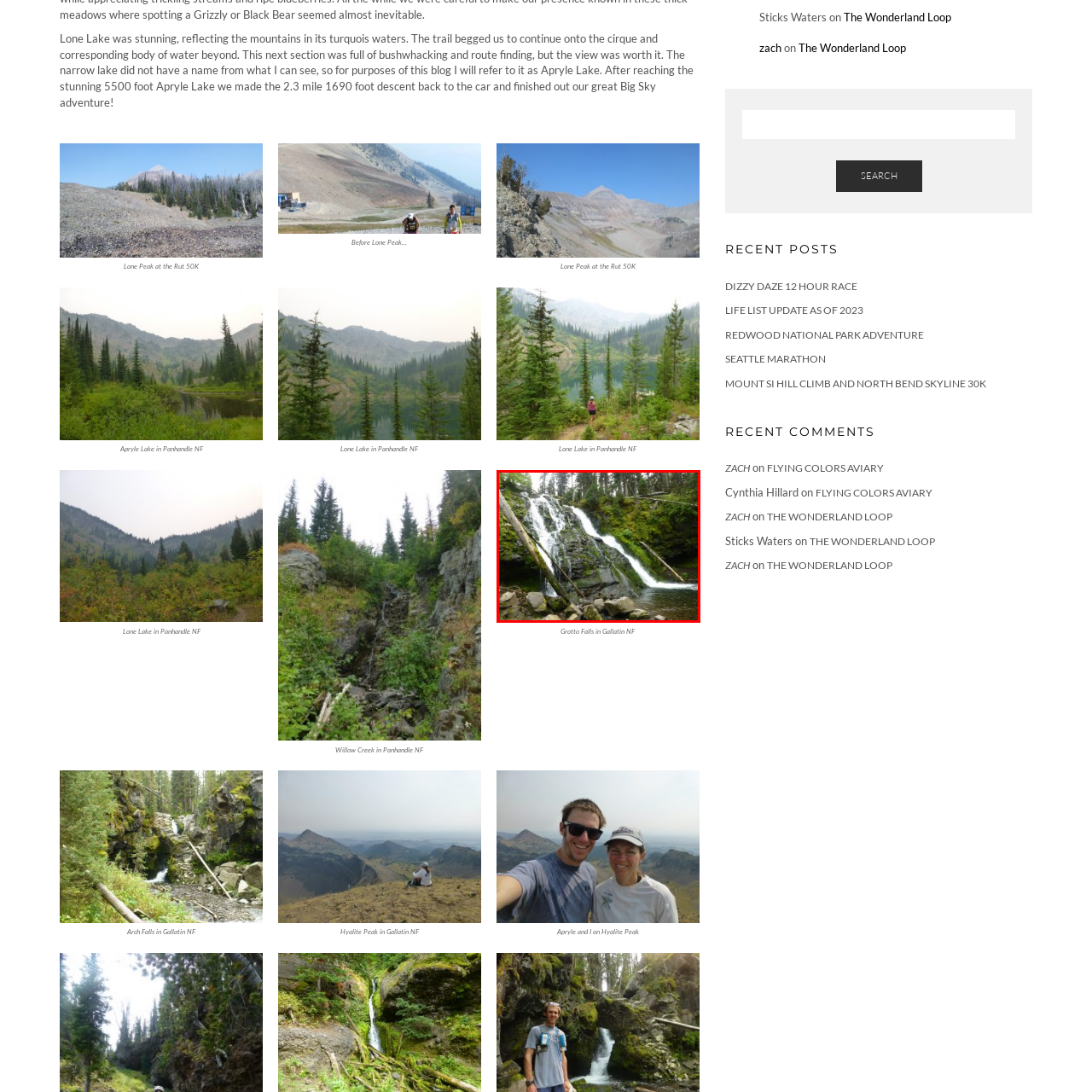Write a detailed description of the image enclosed in the red-bordered box.

The image captures the serene beauty of Grotto Falls, nestled within the Gallatin National Forest. The waterfall cascades gracefully down moss-covered rocks, creating a stunning display of rushing water that contrasts with the lush greenery surrounding it. Sunlight filters through the canopy of towering trees, illuminating the scene and enhancing the vibrant colors of the forest. The clear, tranquil pool at the base of the falls reflects the surrounding landscape, inviting nature enthusiasts to take in the picturesque view. This location is a perfect example of the natural wonders found in Montana's wilderness, offering a peaceful escape for hikers and adventurers alike.